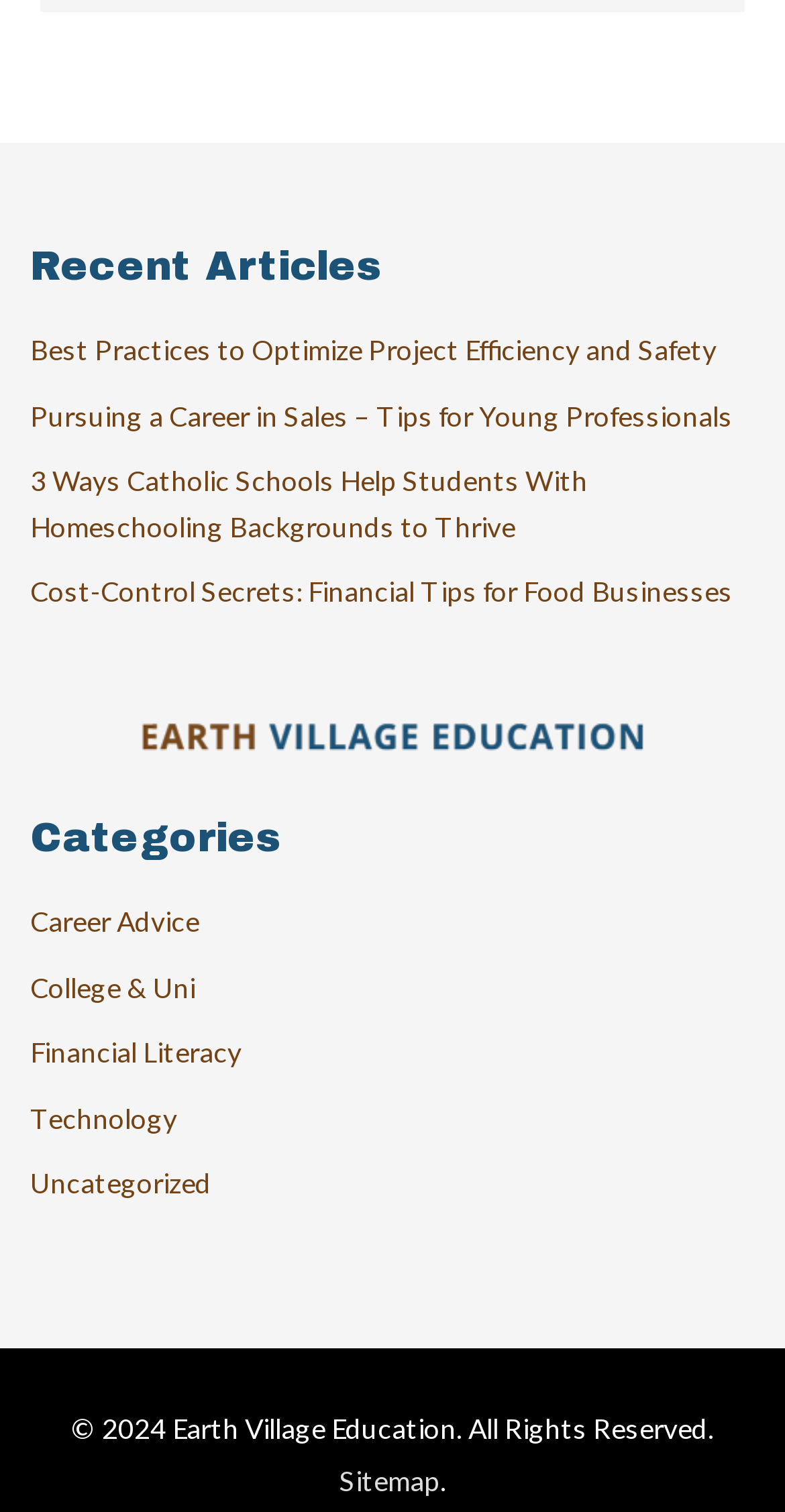Identify the bounding box coordinates of the clickable region to carry out the given instruction: "browse categories".

[0.038, 0.539, 0.962, 0.568]